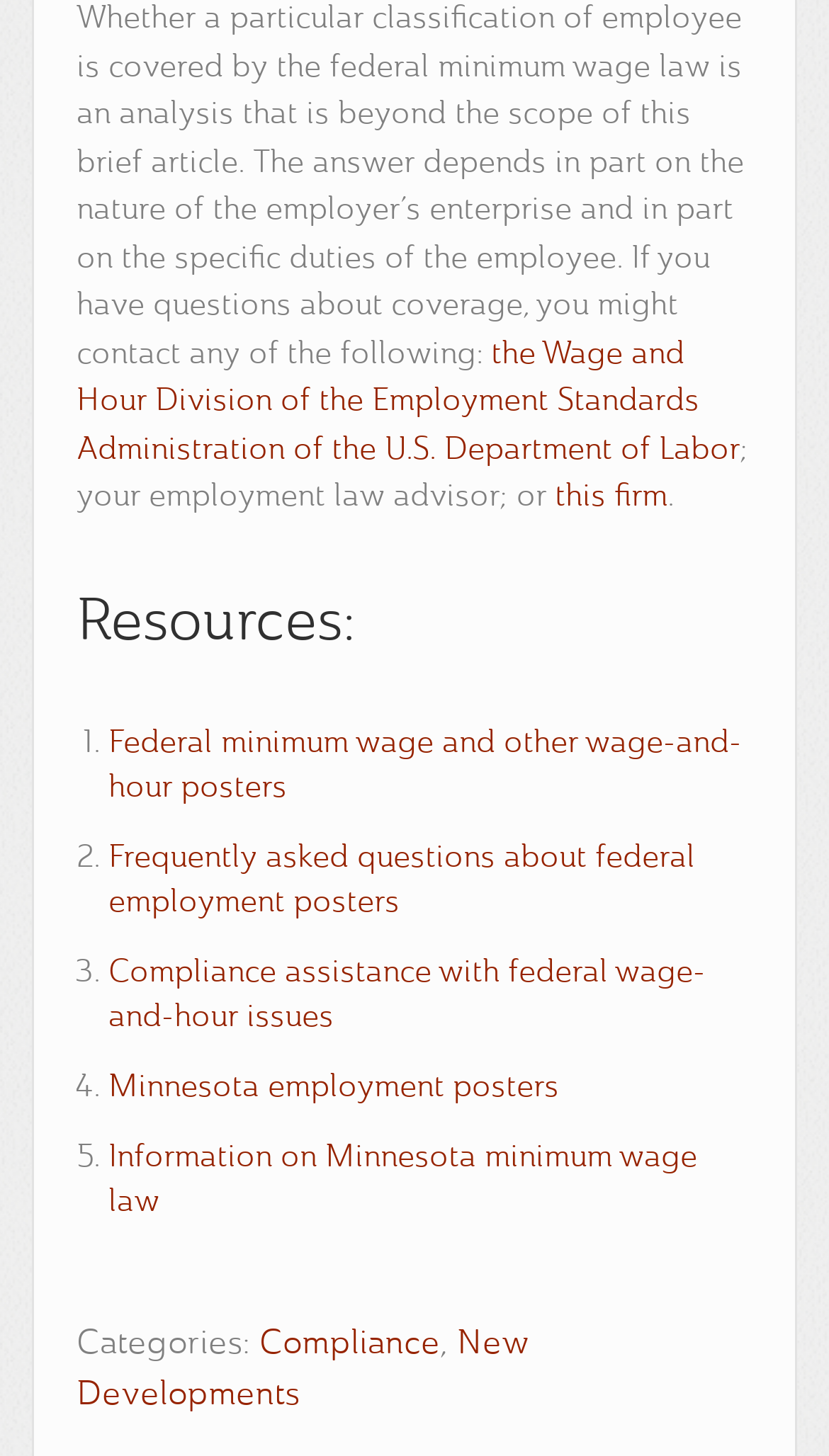Identify the bounding box coordinates of the section to be clicked to complete the task described by the following instruction: "Get information on Minnesota minimum wage law". The coordinates should be four float numbers between 0 and 1, formatted as [left, top, right, bottom].

[0.131, 0.785, 0.841, 0.838]